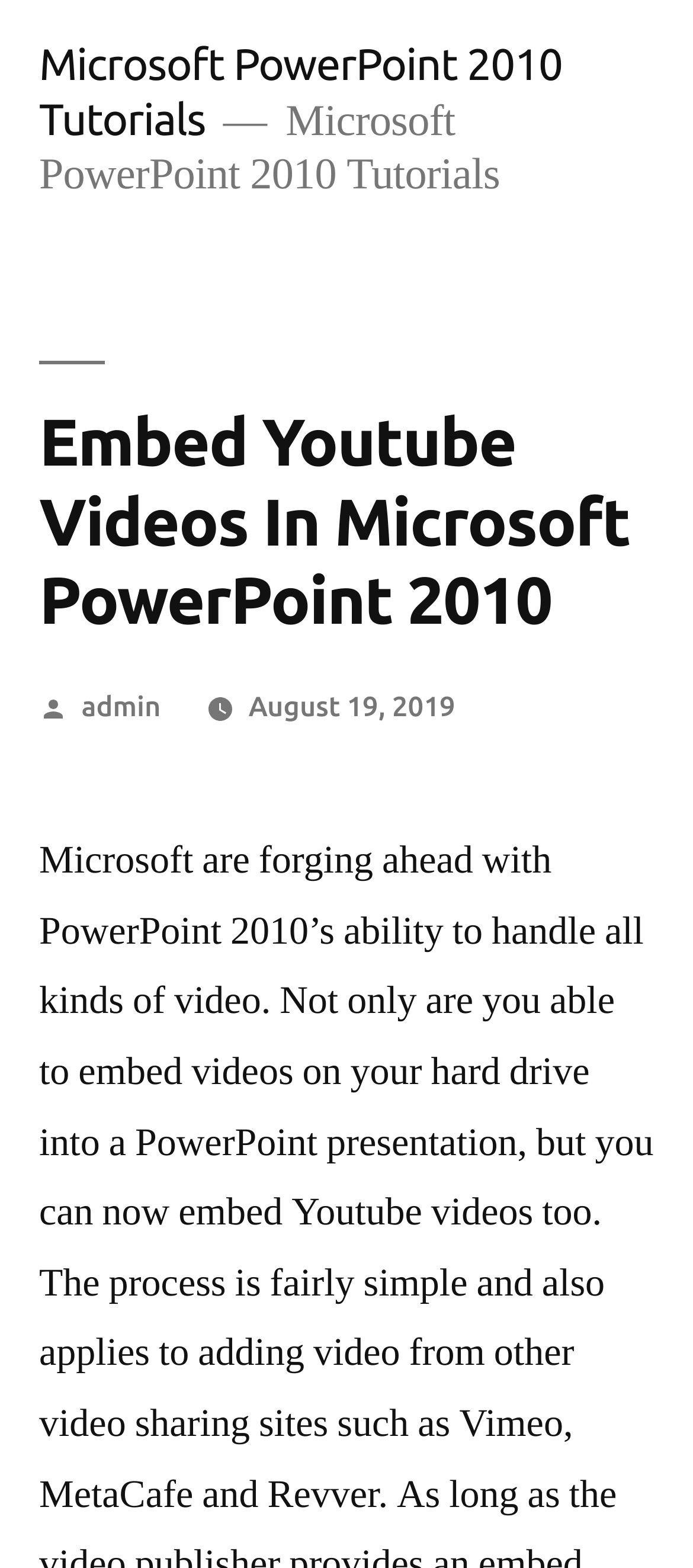Carefully examine the image and provide an in-depth answer to the question: What is the topic of the tutorial?

I found the answer by looking at the heading with the text 'Embed Youtube Videos In Microsoft PowerPoint 2010', which is the main topic of the tutorial.